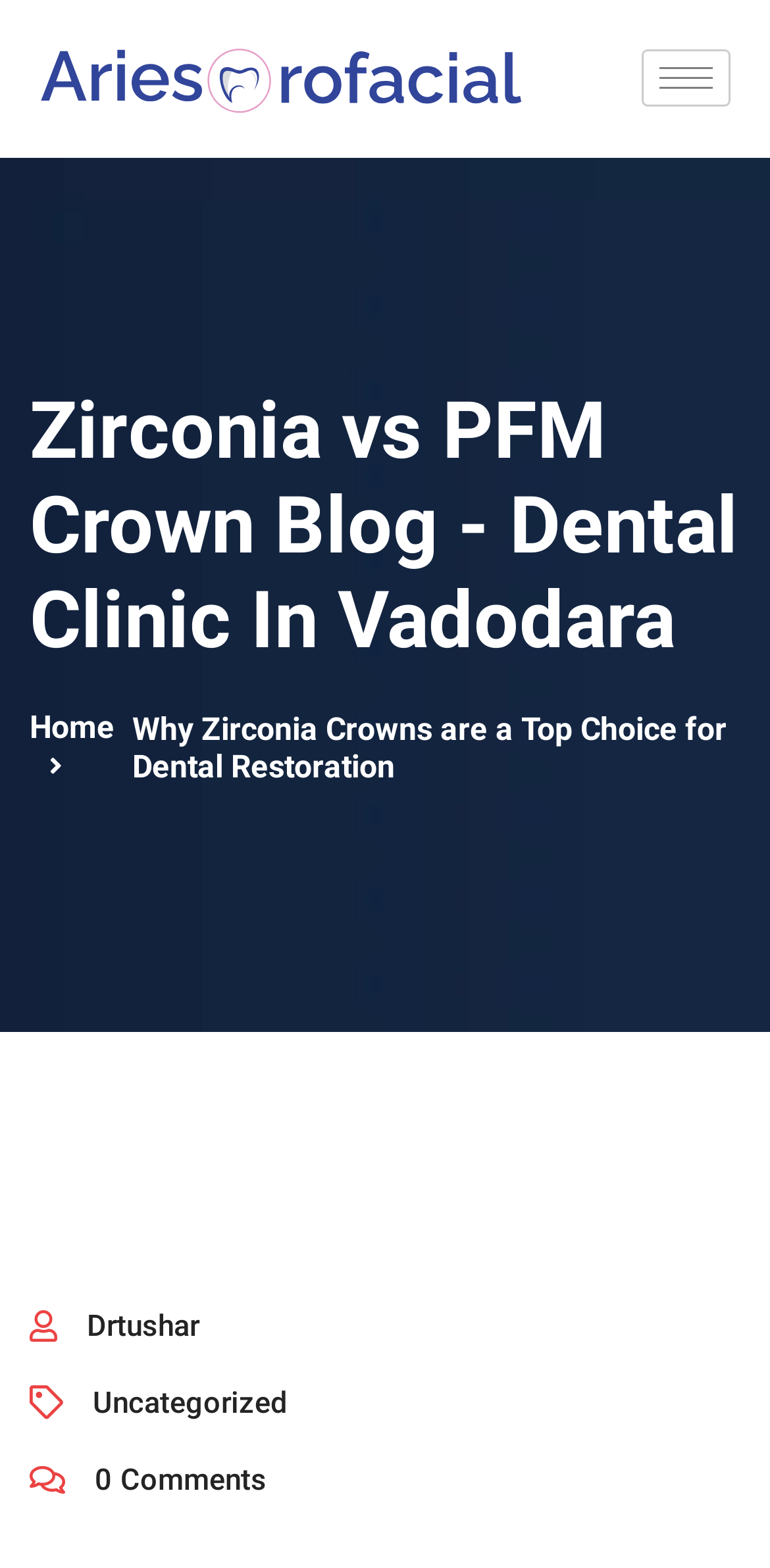Give a detailed account of the webpage, highlighting key information.

The webpage is about a dental clinic in Vadodara, with a focus on comparing zirconia and PFM dental crowns. At the top left of the page, there is an image with the text "best dentist in Vadodara". On the top right, there is a hamburger-icon button. 

Below the image, there is a heading that reads "Zirconia vs PFM Crown Blog - Dental Clinic In Vadodara", which spans almost the entire width of the page. Underneath the heading, there are two links, "Home" on the left and a title "Why Zirconia Crowns are a Top Choice for Dental Restoration" that takes up most of the width.

Further down, there are three links in a row, with "\uf007 Drtushar" on the left, "Uncategorized" in the middle, and "\uf086 0 Comments" on the right. The links are positioned near the bottom of the page.